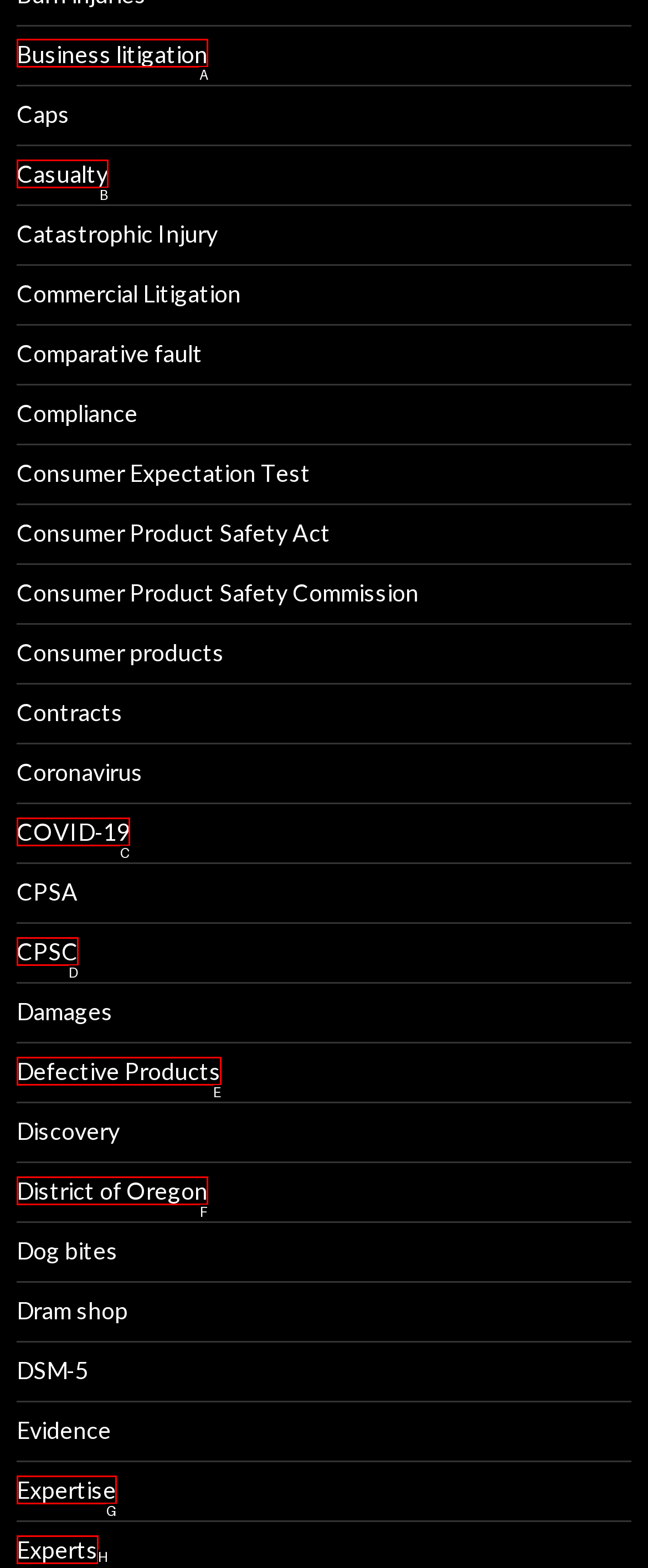Given the task: Click on Business litigation, indicate which boxed UI element should be clicked. Provide your answer using the letter associated with the correct choice.

A